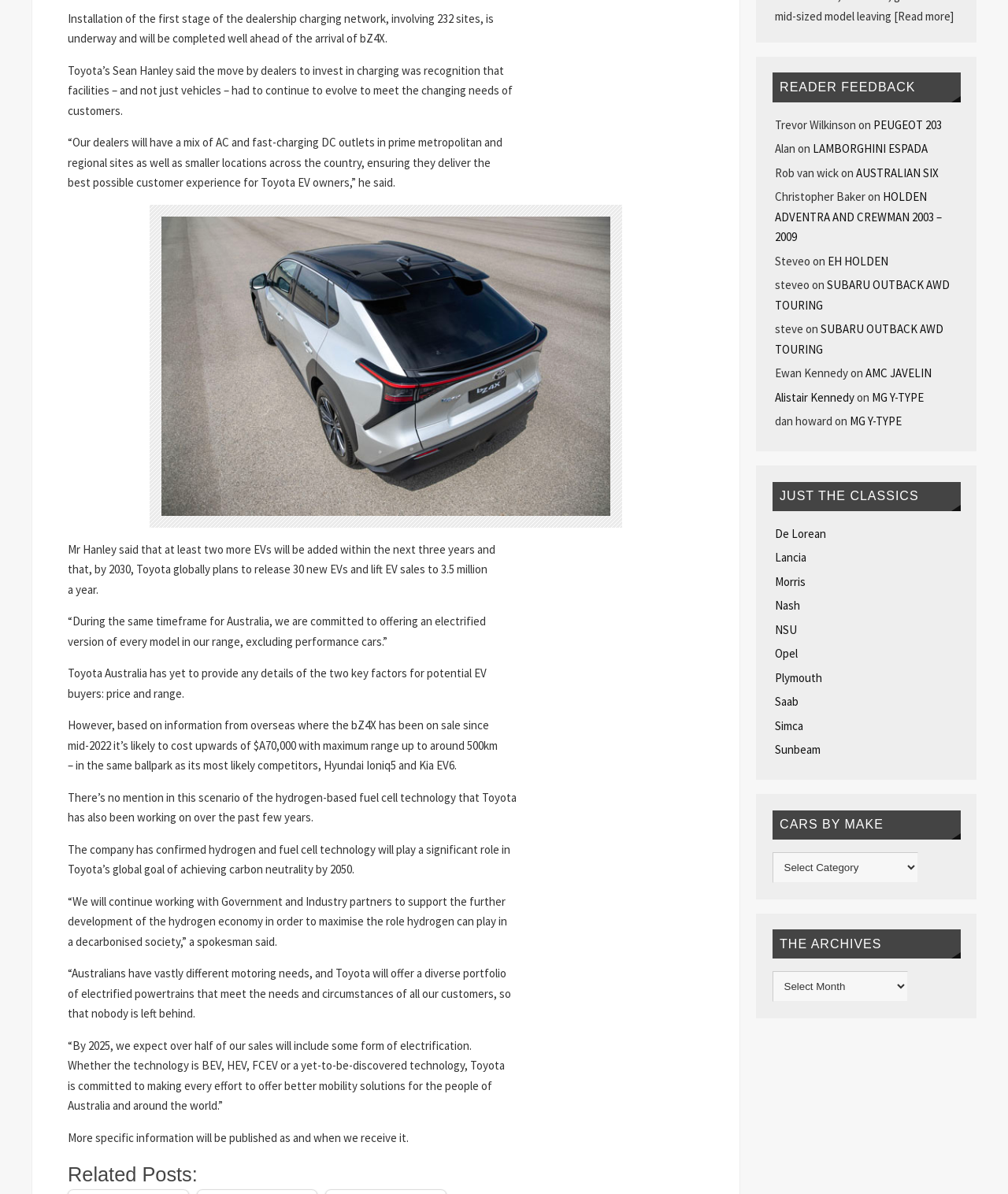What is the expected price range of the bZ4X in Australia?
Using the information from the image, give a concise answer in one word or a short phrase.

Upwards of $A70,000